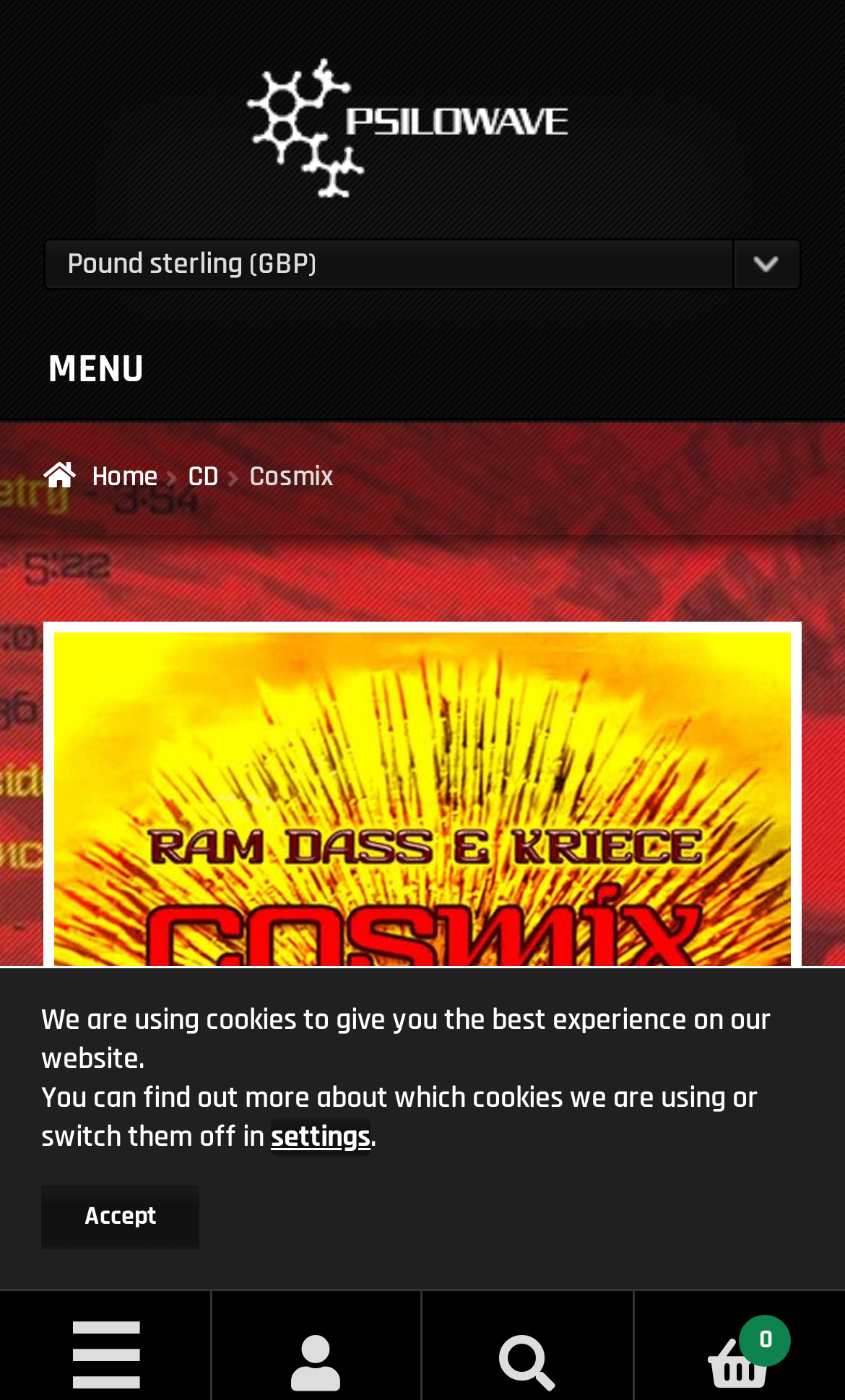Give a one-word or one-phrase response to the question:
What is the orientation of the toolbar?

Horizontal